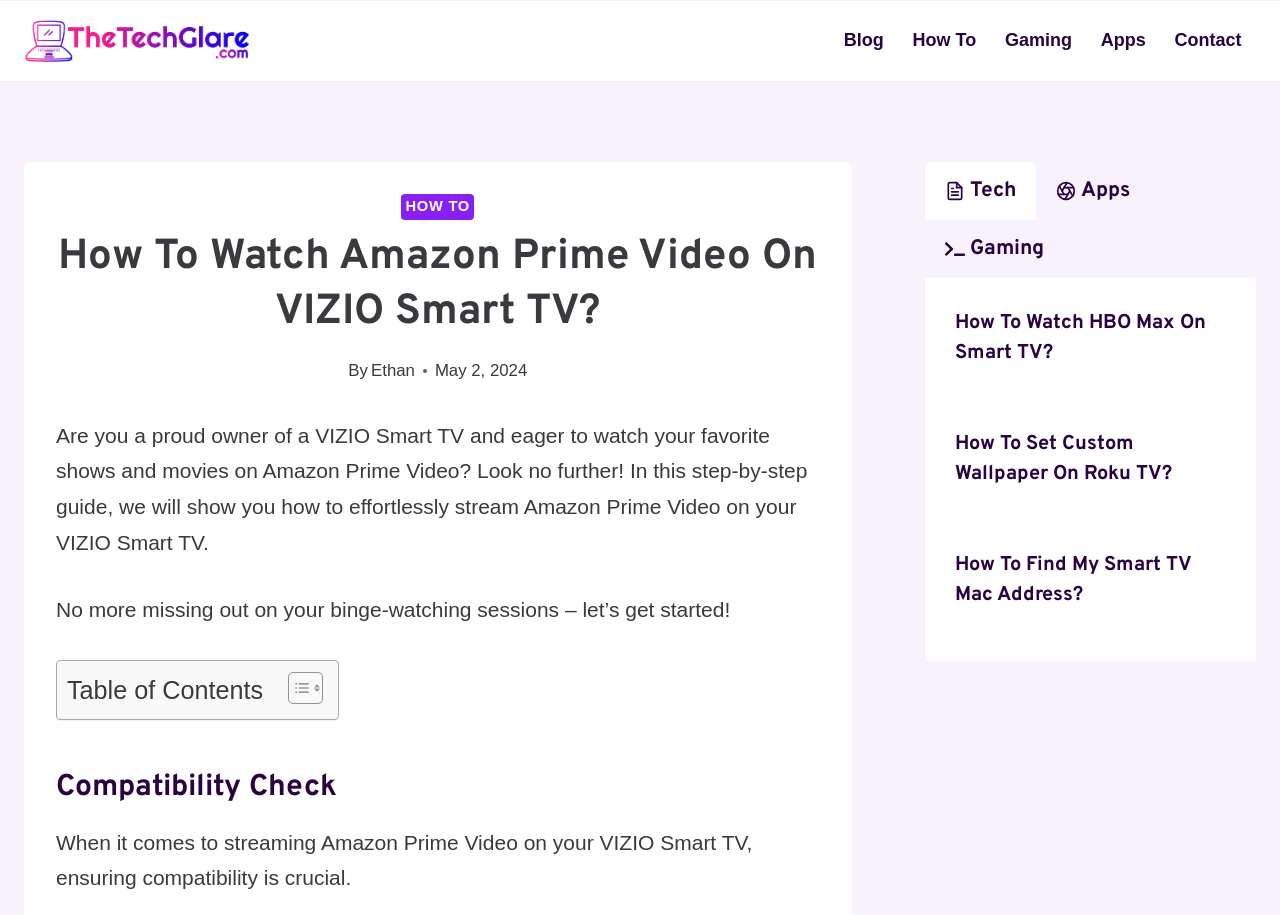What is the author of the article?
Please answer the question with a single word or phrase, referencing the image.

Ethan